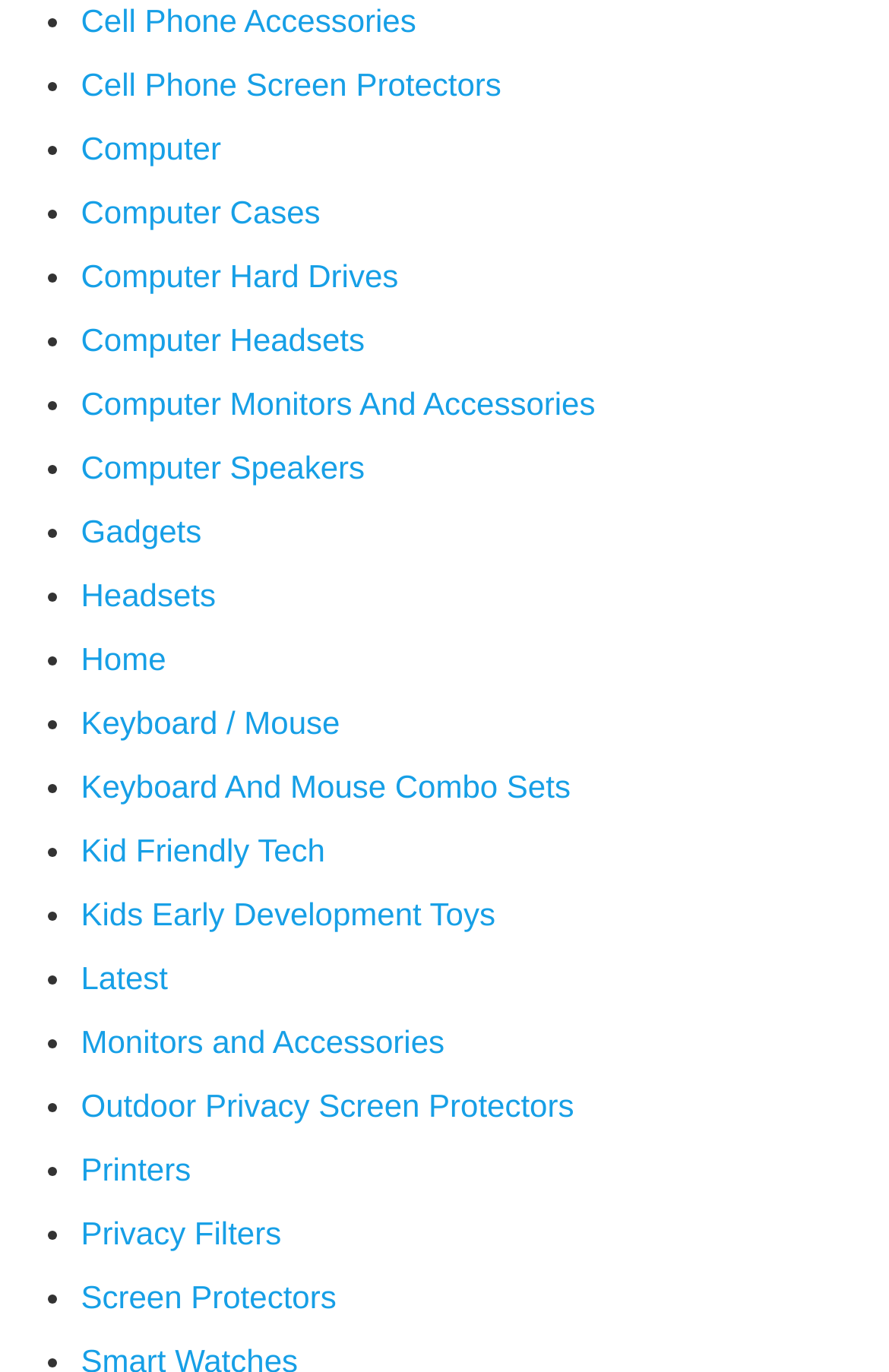What is the category that comes after 'Computer Monitors And Accessories'?
Please answer using one word or phrase, based on the screenshot.

Computer Speakers